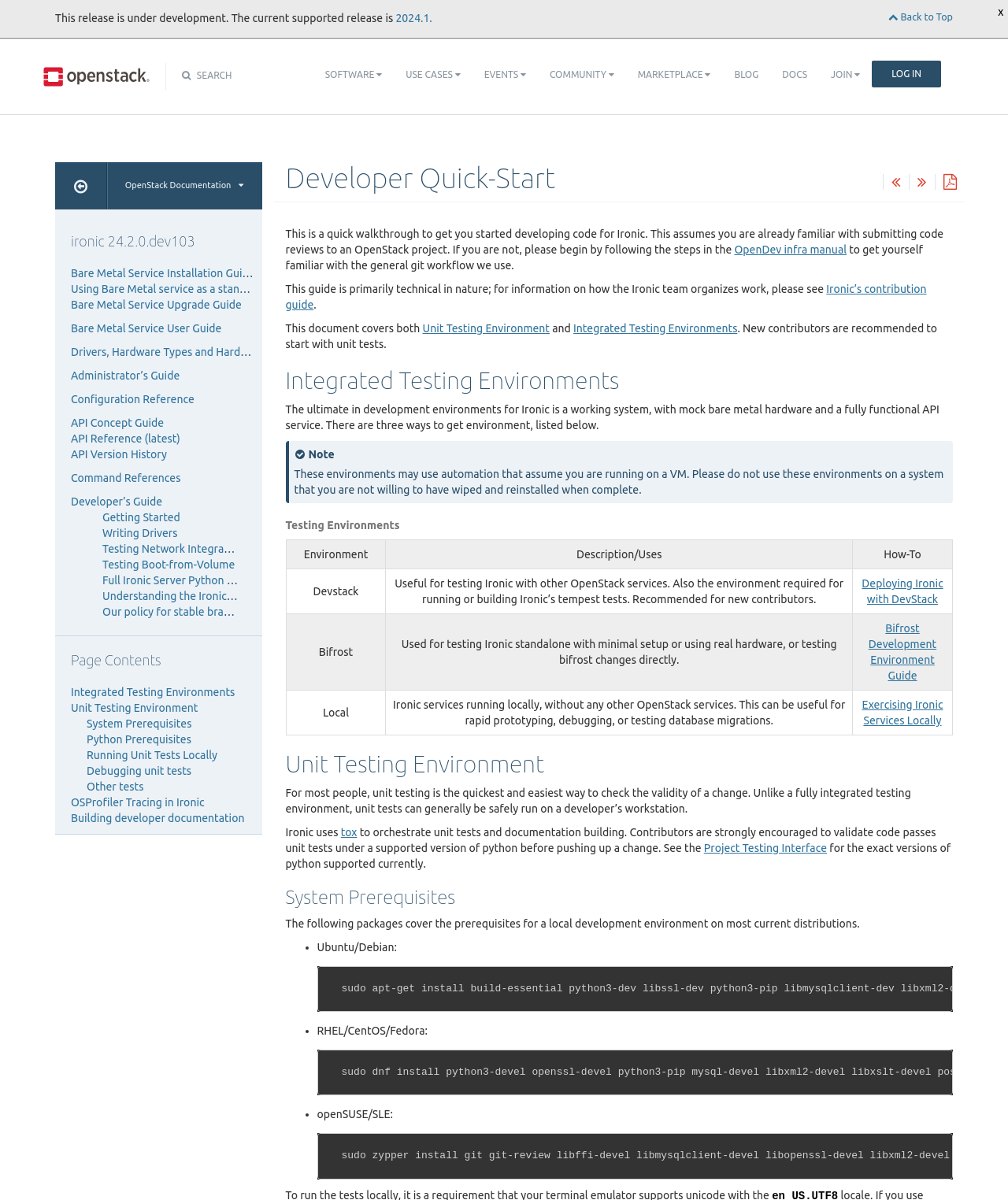How many testing environments are listed?
Using the image, provide a detailed and thorough answer to the question.

The webpage lists three testing environments: Devstack, Bifrost, and Local. These environments are described in a table with columns for Environment, Description/Uses, and How-To.